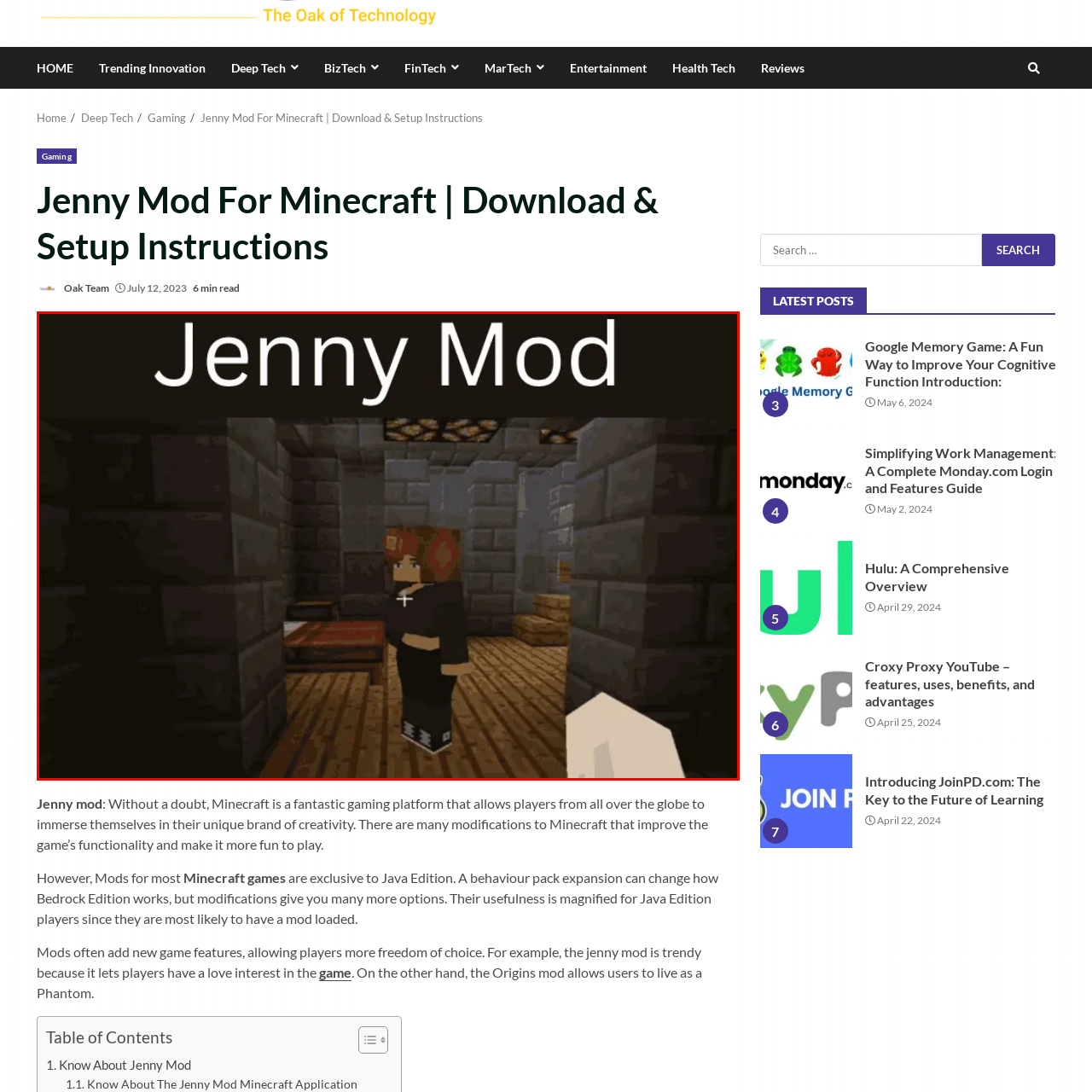Give a comprehensive caption for the image marked by the red rectangle.

The image features the character from the "Jenny Mod" in Minecraft, showcasing a unique gaming experience. The character stands inside a medieval-style room, characterized by stone walls and wooden flooring. Brightly lit by overhead lamps, the space includes a bed and other furniture, creating an immersive environment. The text "Jenny Mod" prominently displayed at the top indicates that this mod enhances player interaction within the game, allowing for engaging narratives and creative possibilities. This modification has gained popularity for introducing interesting gameplay dynamics, making it a standout among Minecraft modifications.